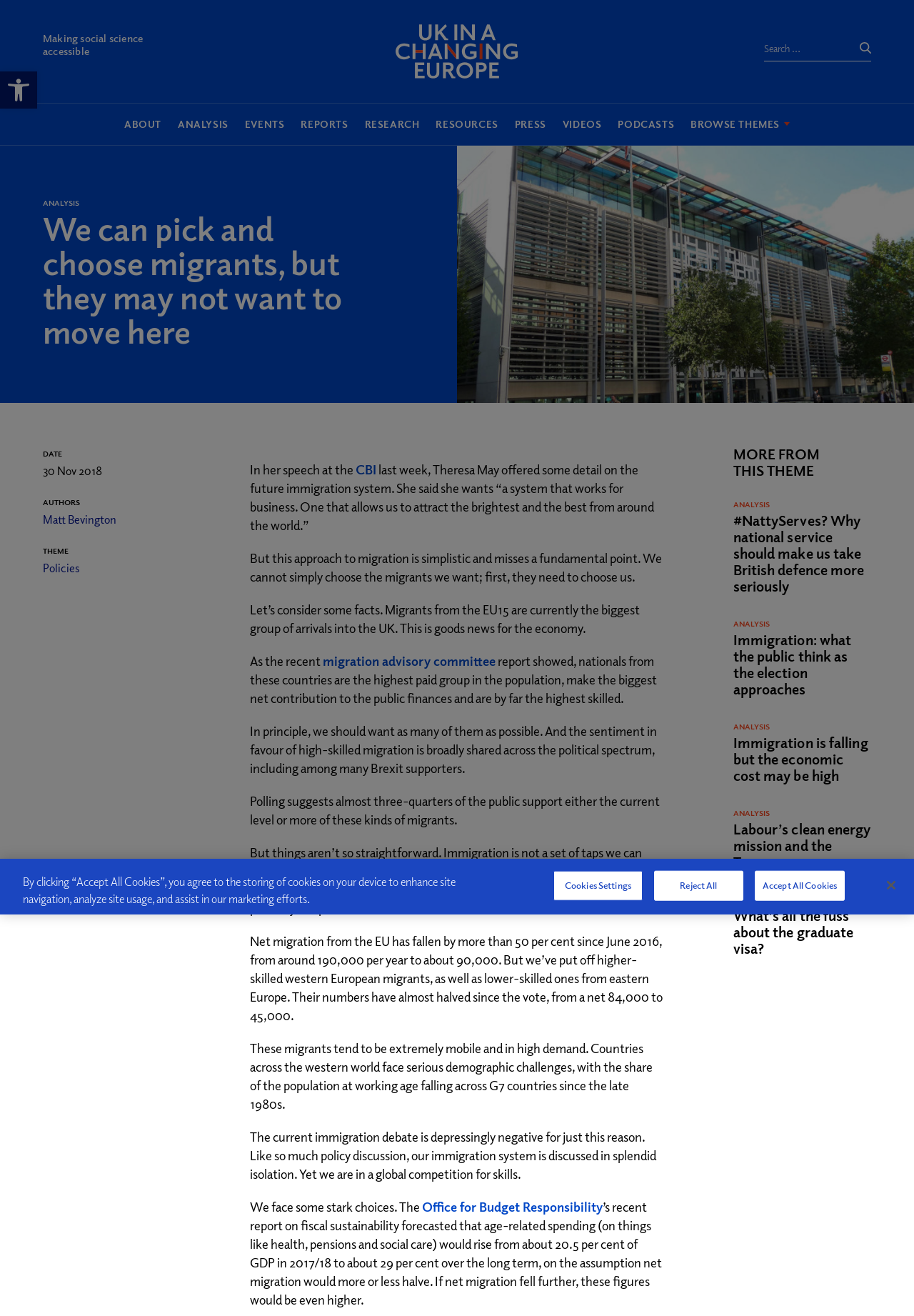Specify the bounding box coordinates of the element's area that should be clicked to execute the given instruction: "Click on ABOUT". The coordinates should be four float numbers between 0 and 1, i.e., [left, top, right, bottom].

[0.136, 0.09, 0.177, 0.099]